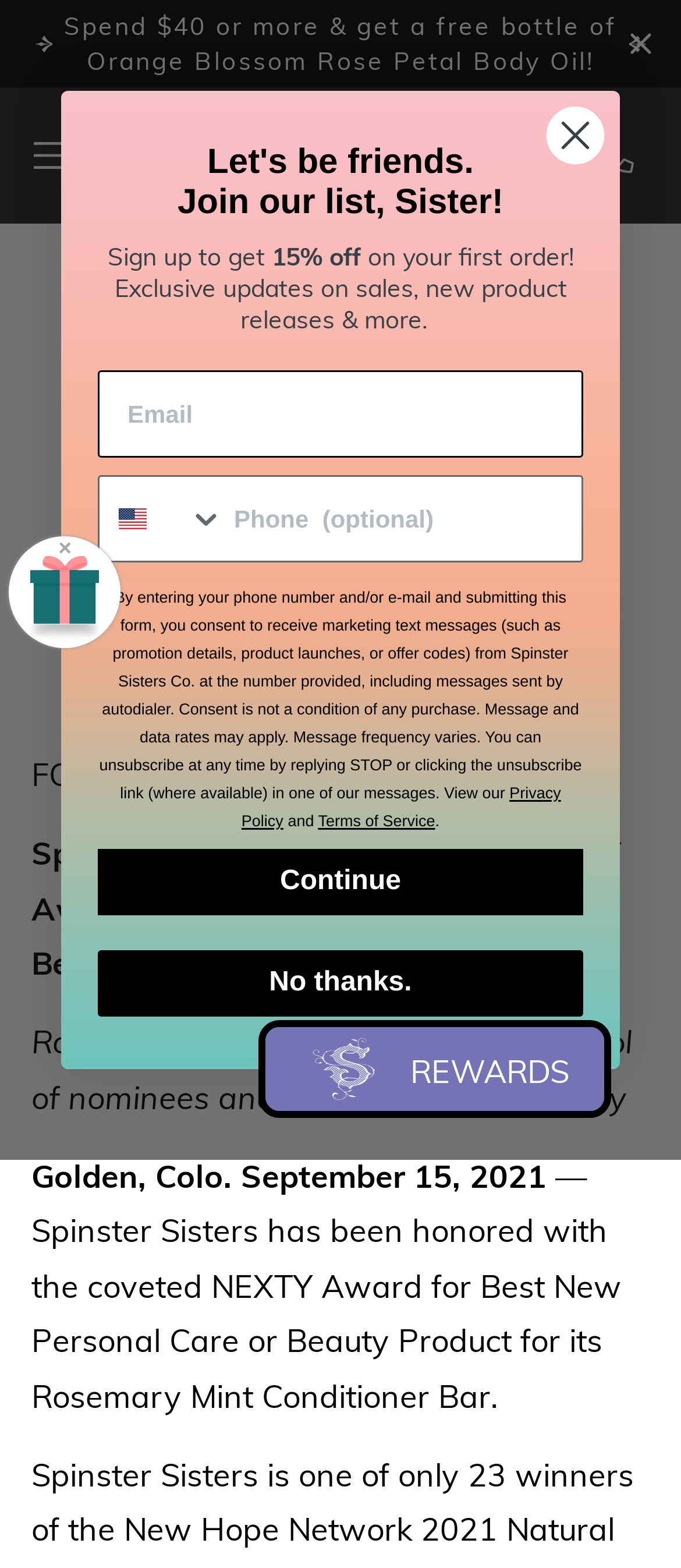What is the principal heading displayed on the webpage?

NEXTY Award Best New Personal Care or Beauty Product Press Release